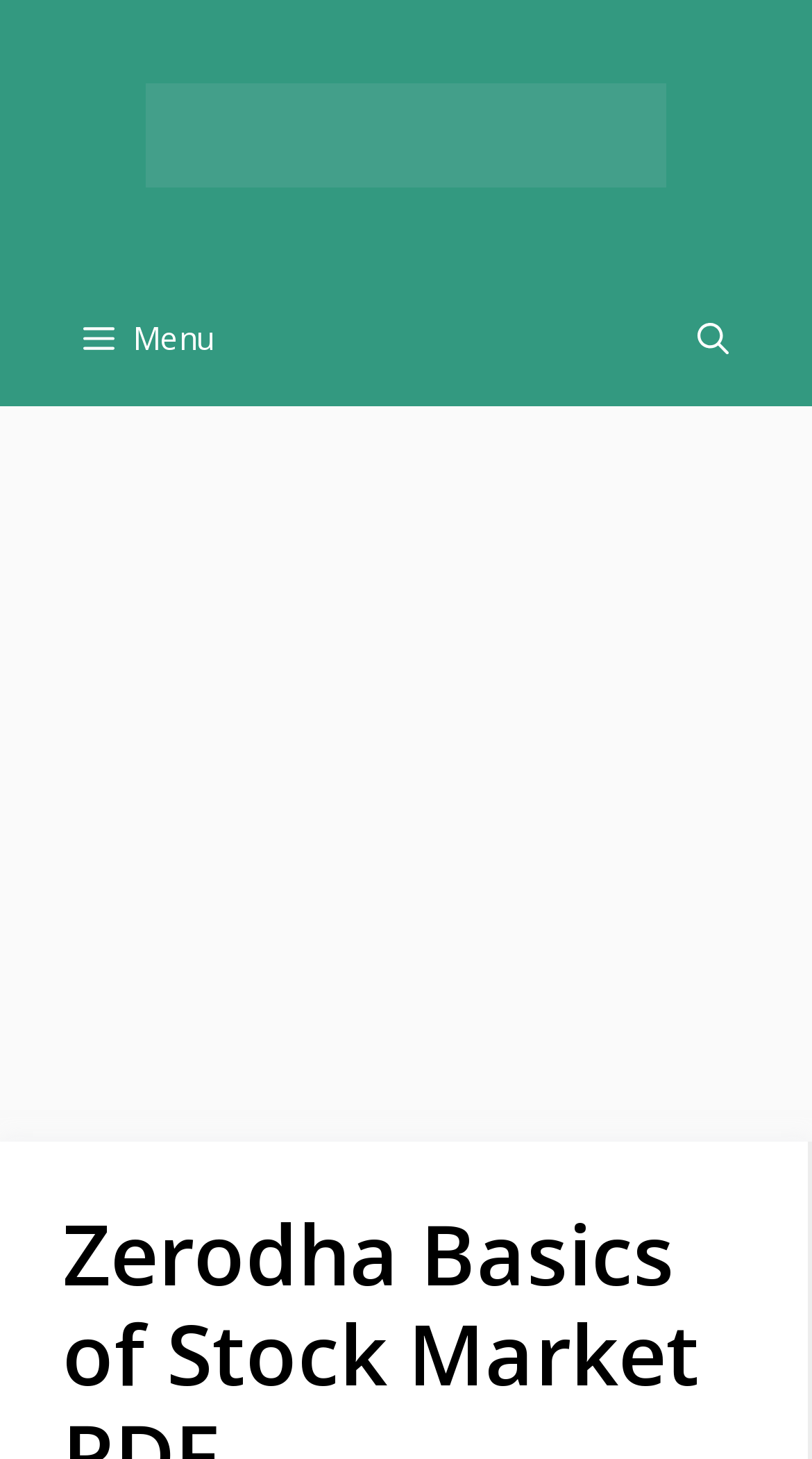Summarize the contents and layout of the webpage in detail.

The webpage is focused on providing a resource for learning about the stock market, specifically the "Zerodha Basics of Stock Market PDF". At the top of the page, there is a banner that spans the full width, containing a link to "GKBOOKS PDF" with an accompanying image. 

Below the banner, there is a primary navigation menu that also spans the full width. The menu has a "Menu" button on the left and an "Open search" button on the right. 

The main content area is occupied by an iframe that takes up most of the page's height, which appears to be an advertisement.